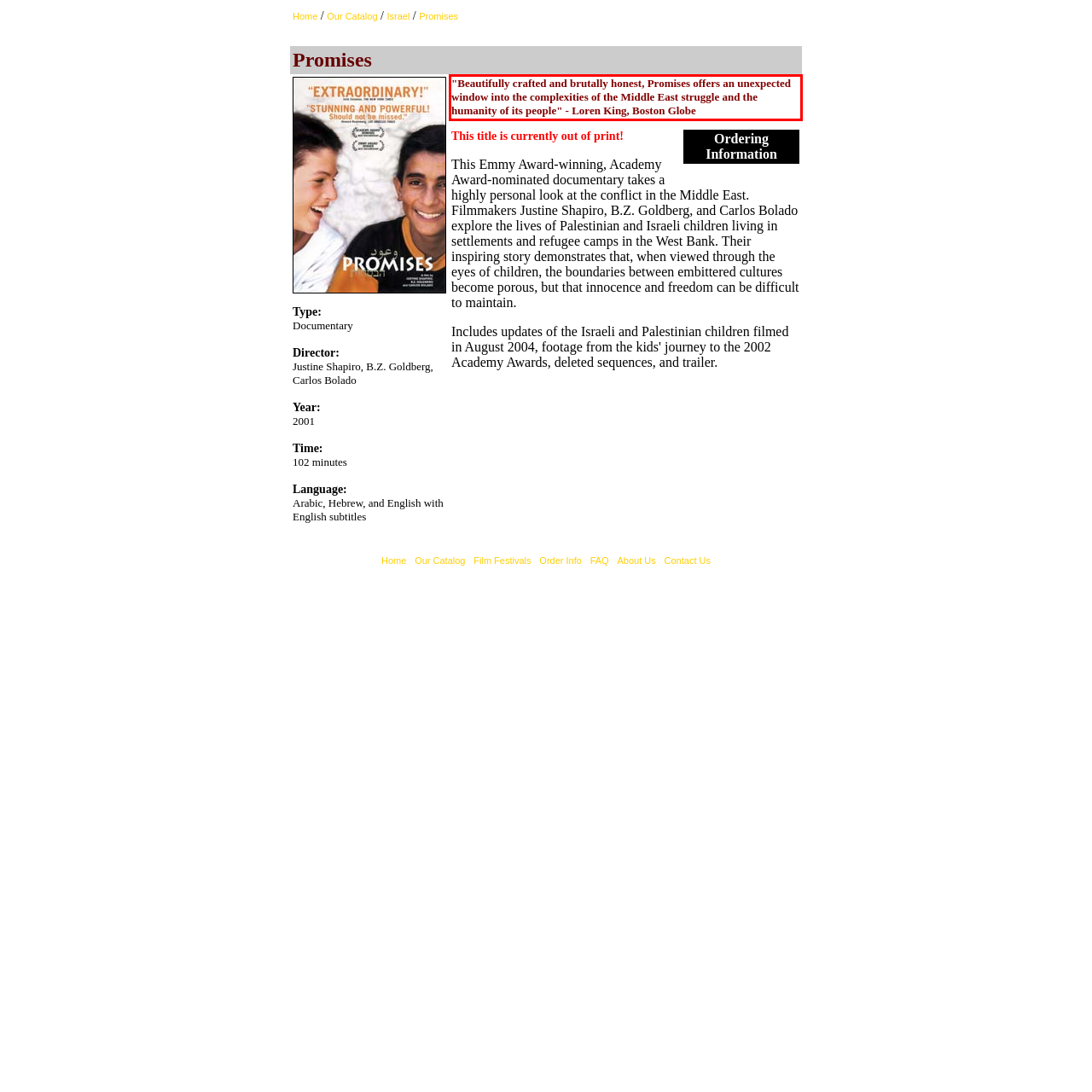From the provided screenshot, extract the text content that is enclosed within the red bounding box.

"Beautifully crafted and brutally honest, Promises offers an unexpected window into the complexities of the Middle East struggle and the humanity of its people" - Loren King, Boston Globe